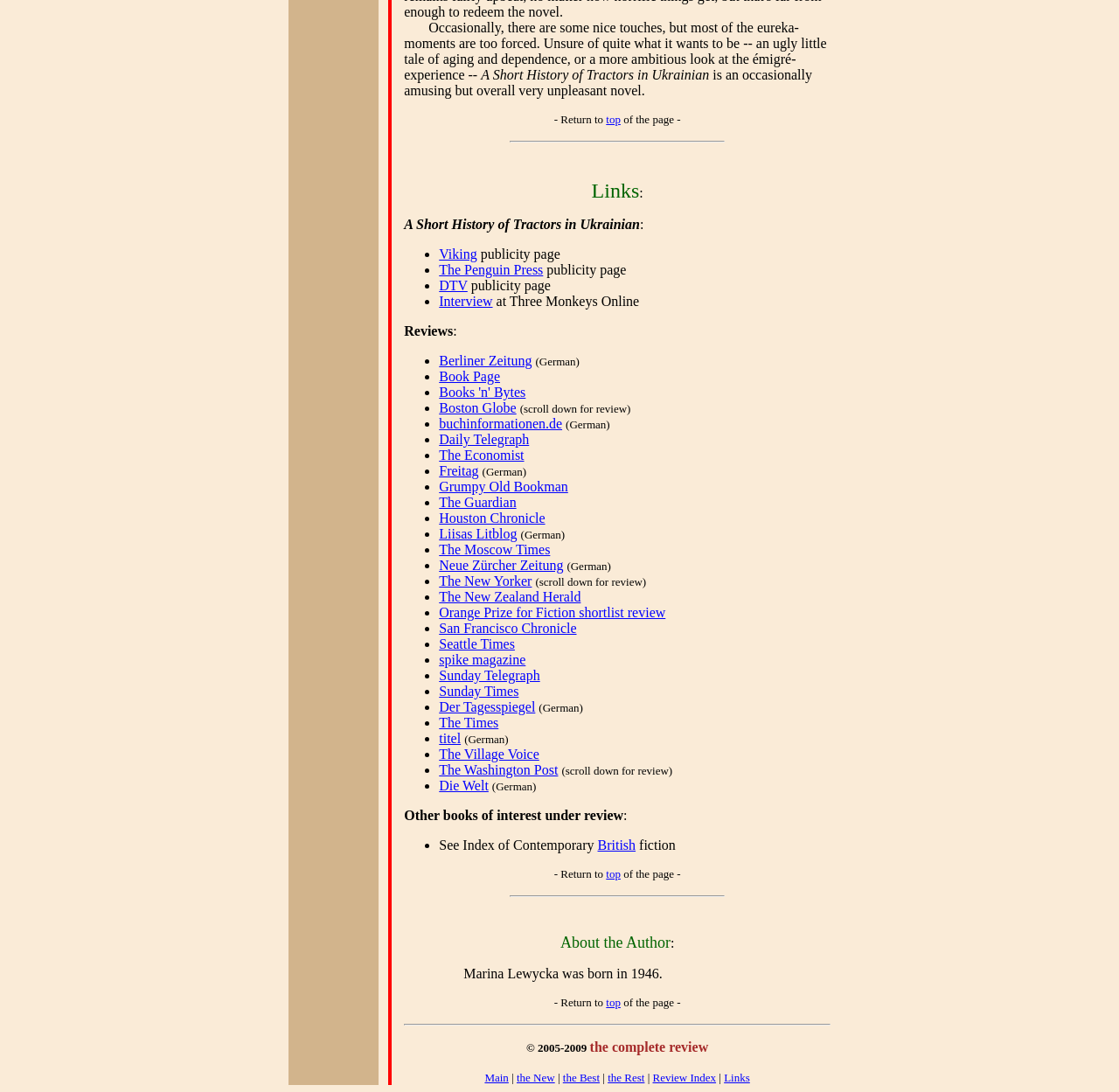How many links are provided for reviews?
Using the image, respond with a single word or phrase.

20